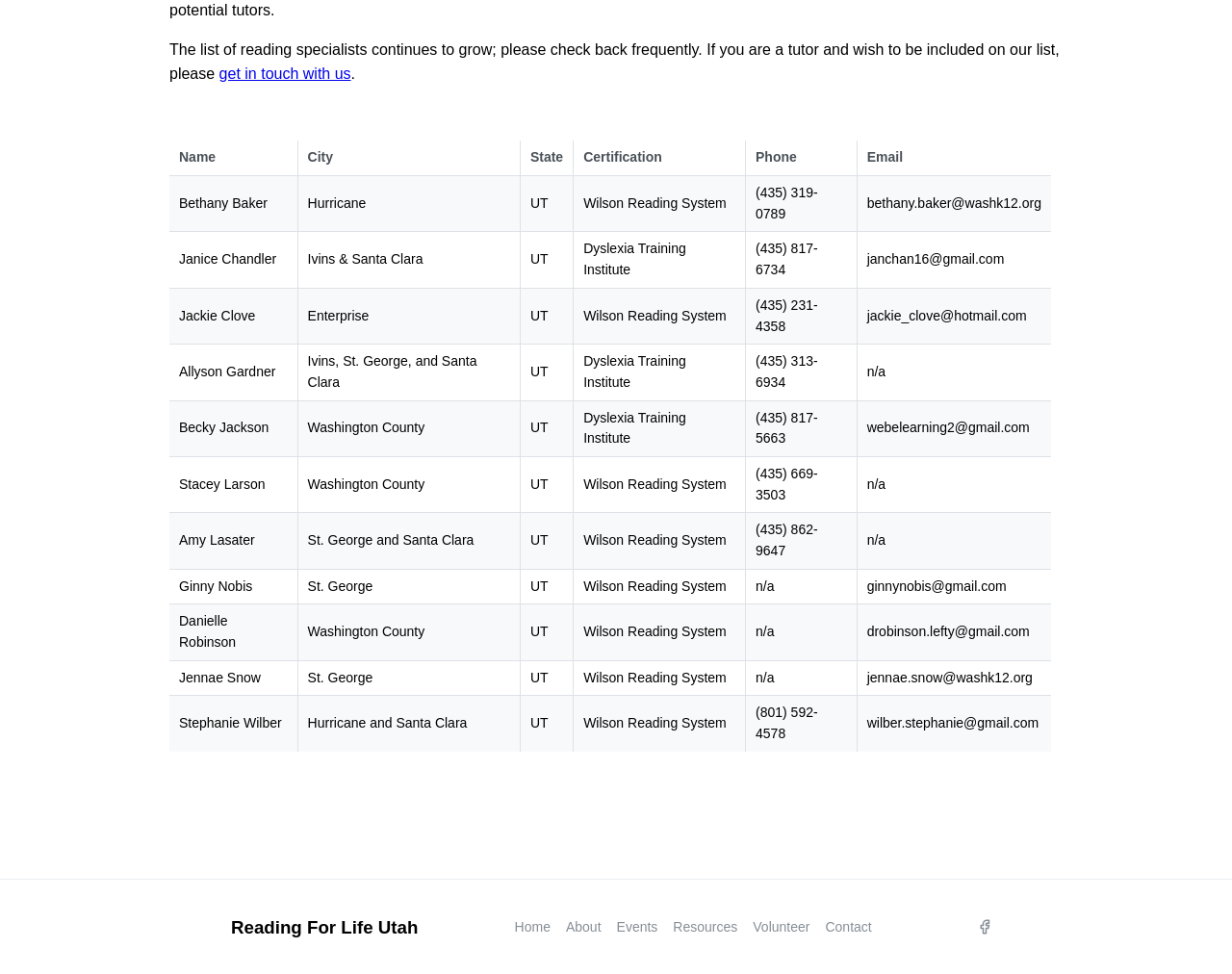Determine the bounding box coordinates for the HTML element mentioned in the following description: "7 Conclusion". The coordinates should be a list of four floats ranging from 0 to 1, represented as [left, top, right, bottom].

None